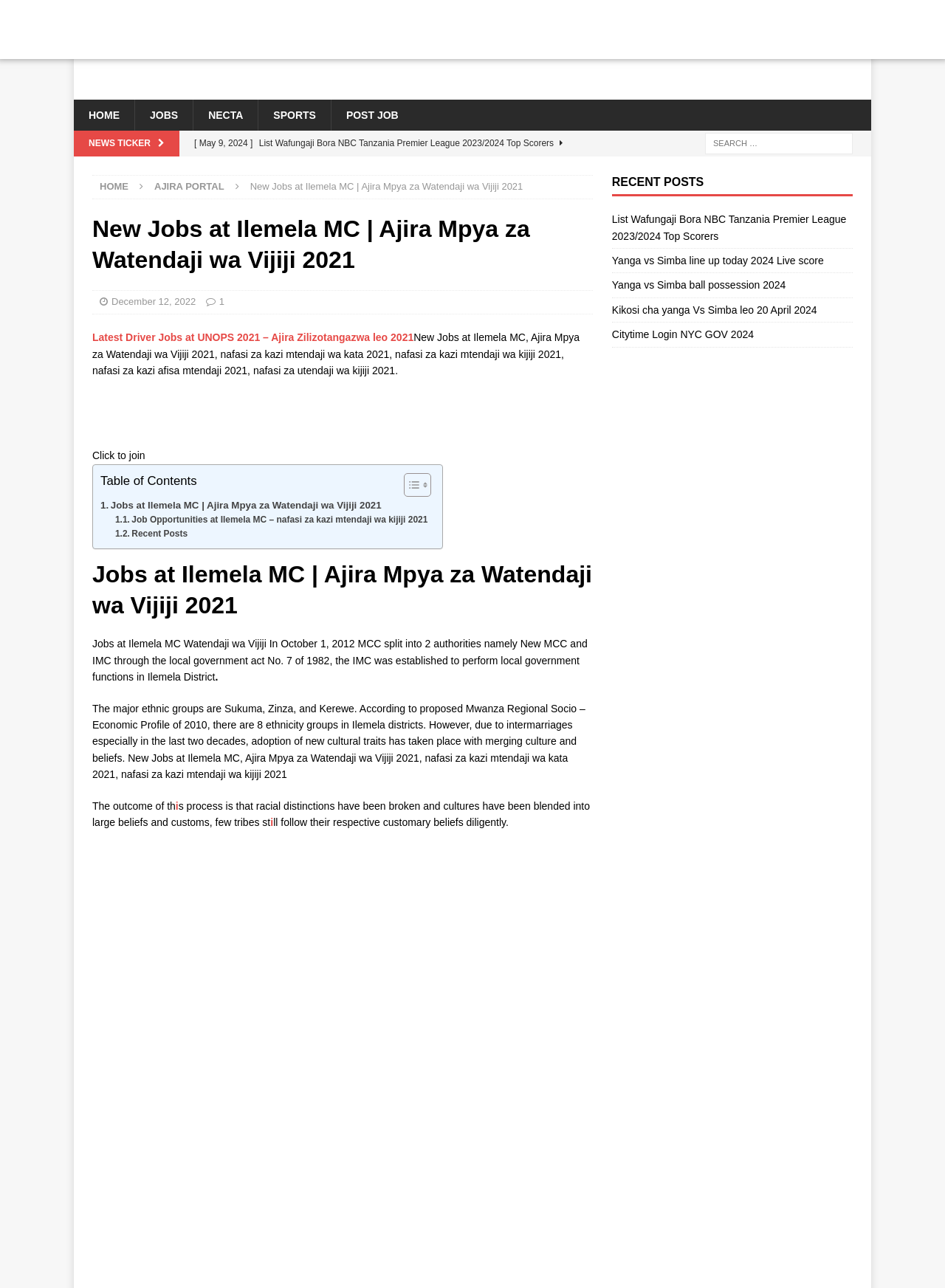Please locate the clickable area by providing the bounding box coordinates to follow this instruction: "View the latest driver jobs at UNOPS".

[0.098, 0.257, 0.438, 0.267]